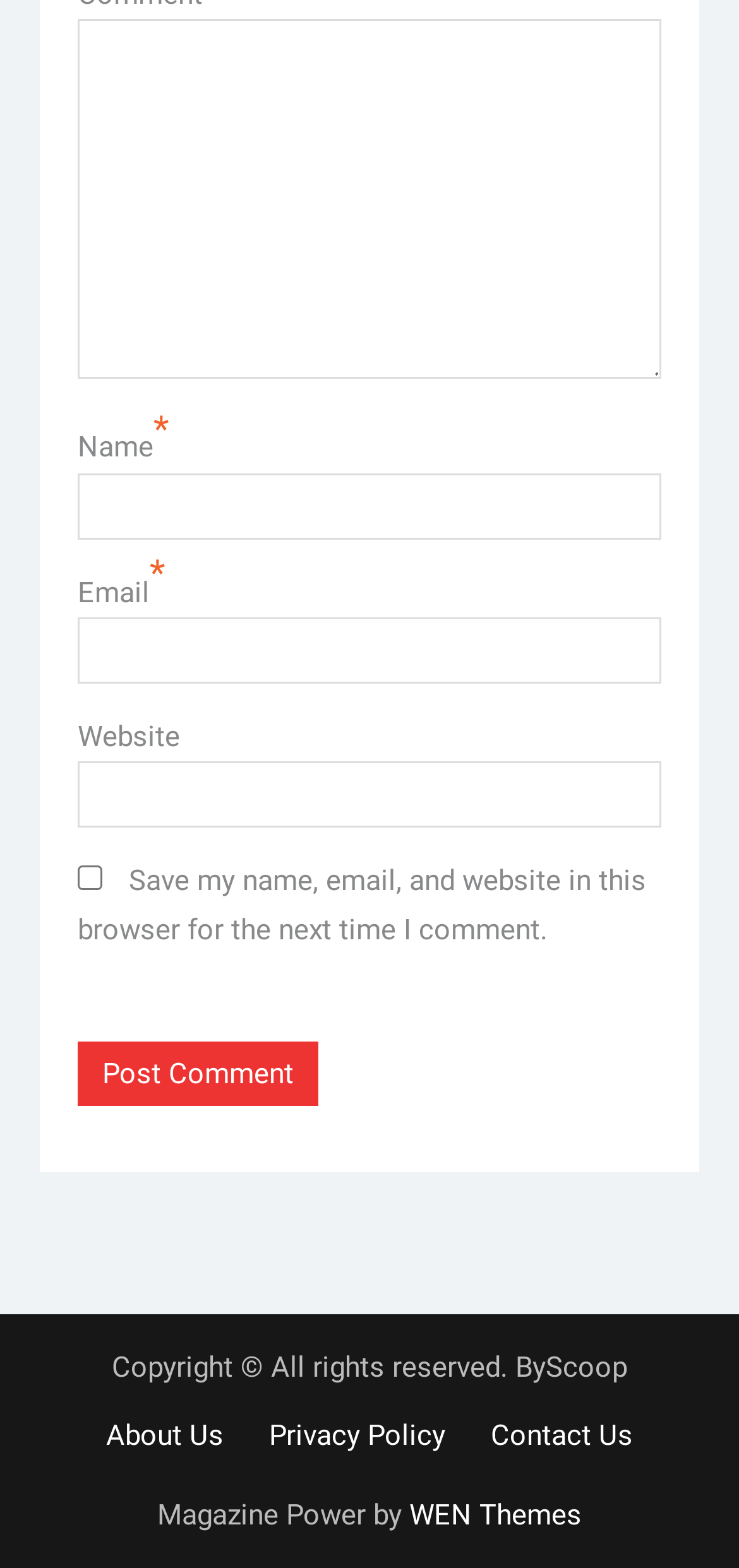How many links are in the footer?
Look at the image and answer the question with a single word or phrase.

5